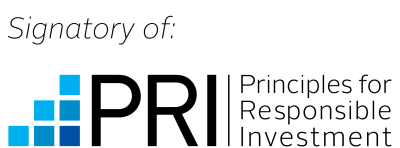What do the blue squares in the image represent?
Look at the image and respond with a single word or a short phrase.

Integrity and transparency